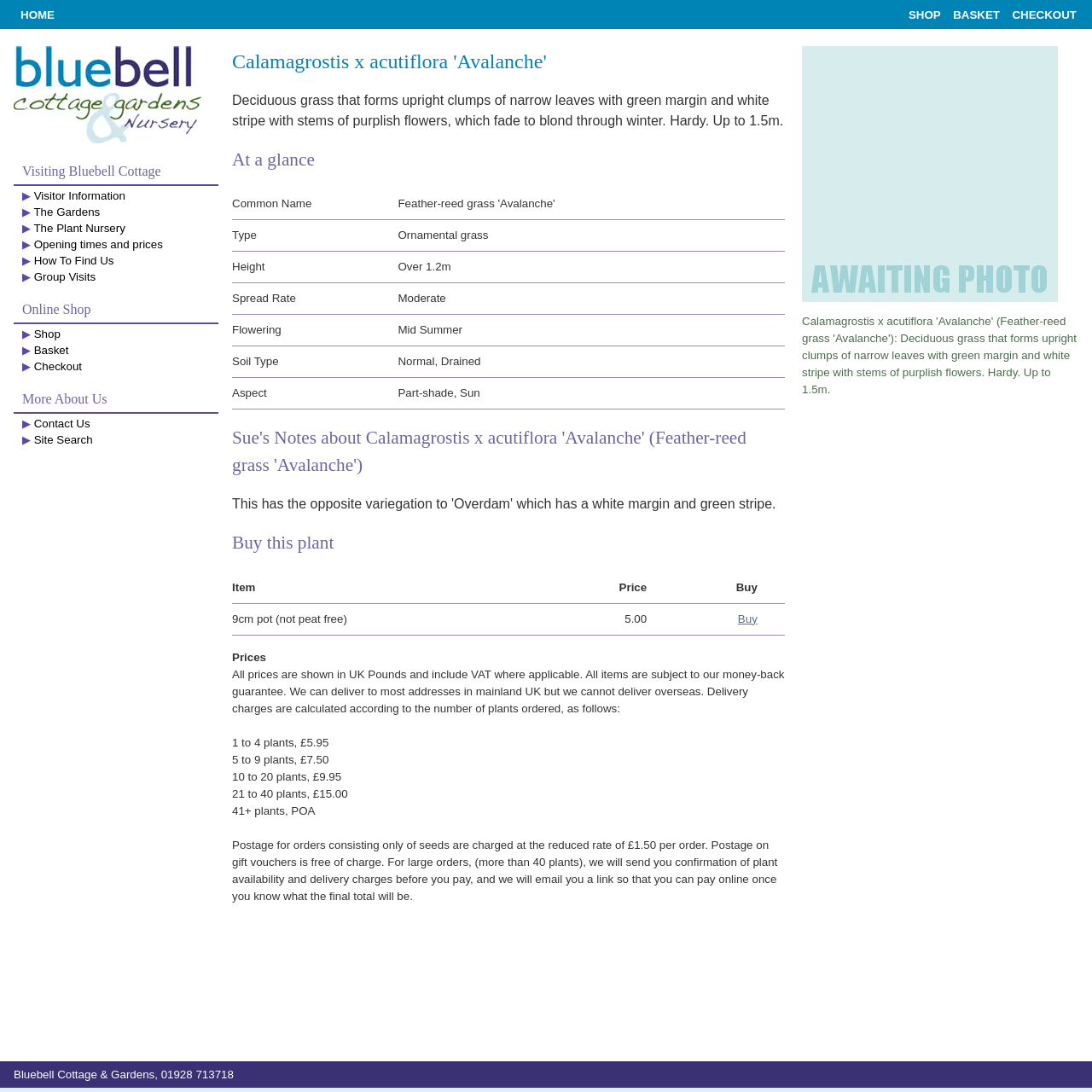Identify the bounding box coordinates of the area that should be clicked in order to complete the given instruction: "visit the online shop". The bounding box coordinates should be four float numbers between 0 and 1, i.e., [left, top, right, bottom].

[0.826, 0.008, 0.863, 0.02]